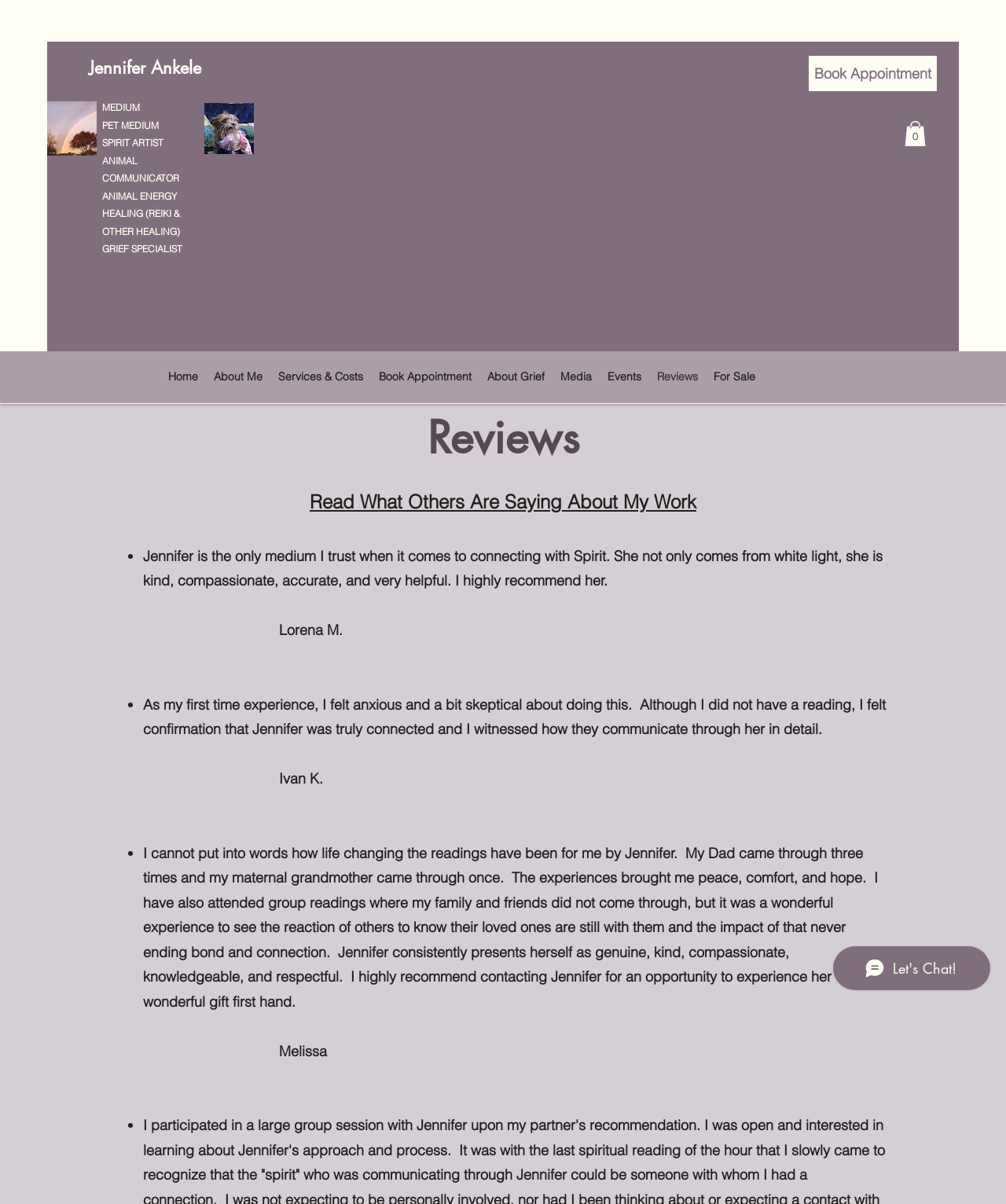What is the topic of the 'About Grief' link?
Give a one-word or short-phrase answer derived from the screenshot.

Grief